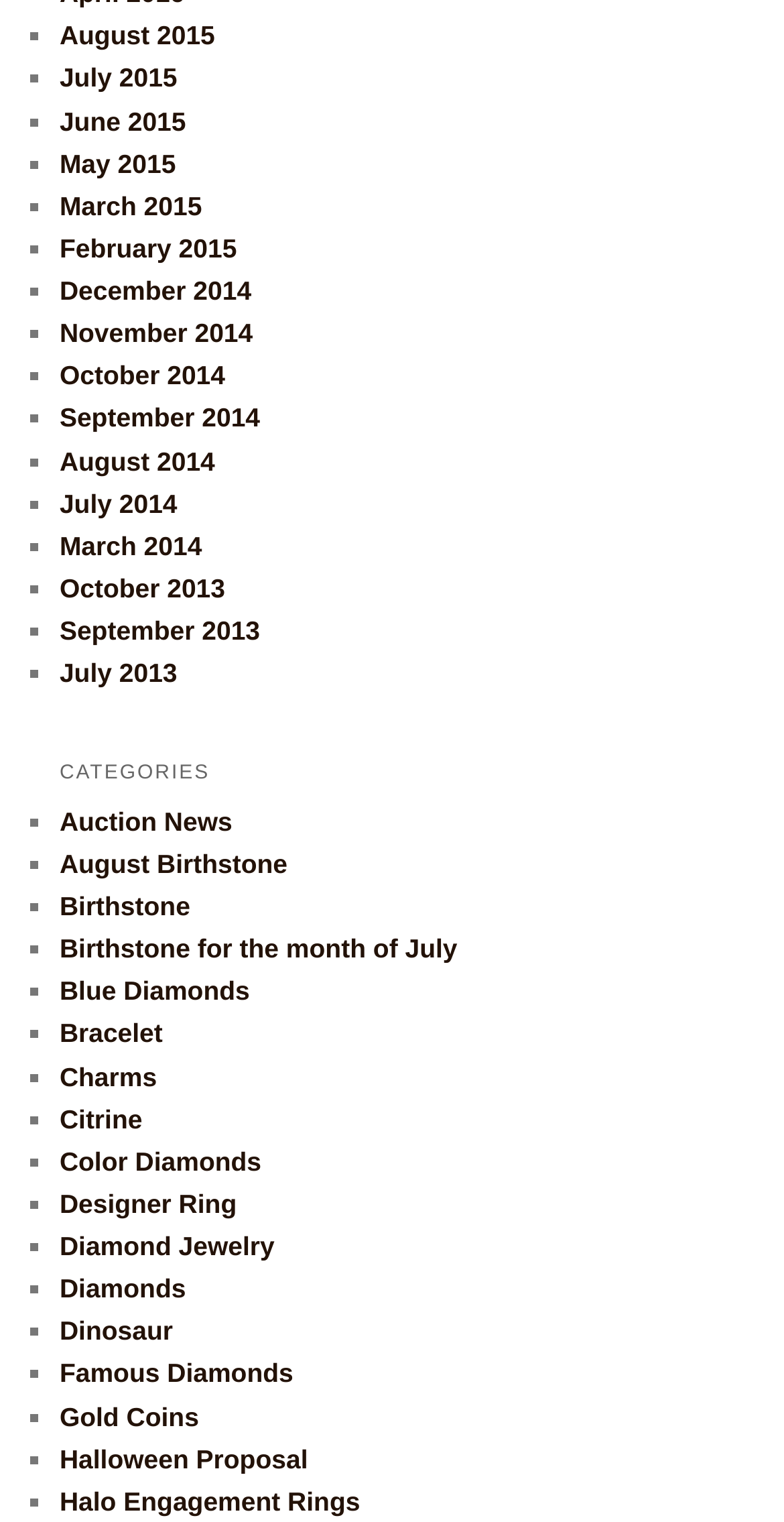Identify the bounding box coordinates necessary to click and complete the given instruction: "Learn about Birthstone".

[0.076, 0.585, 0.243, 0.605]